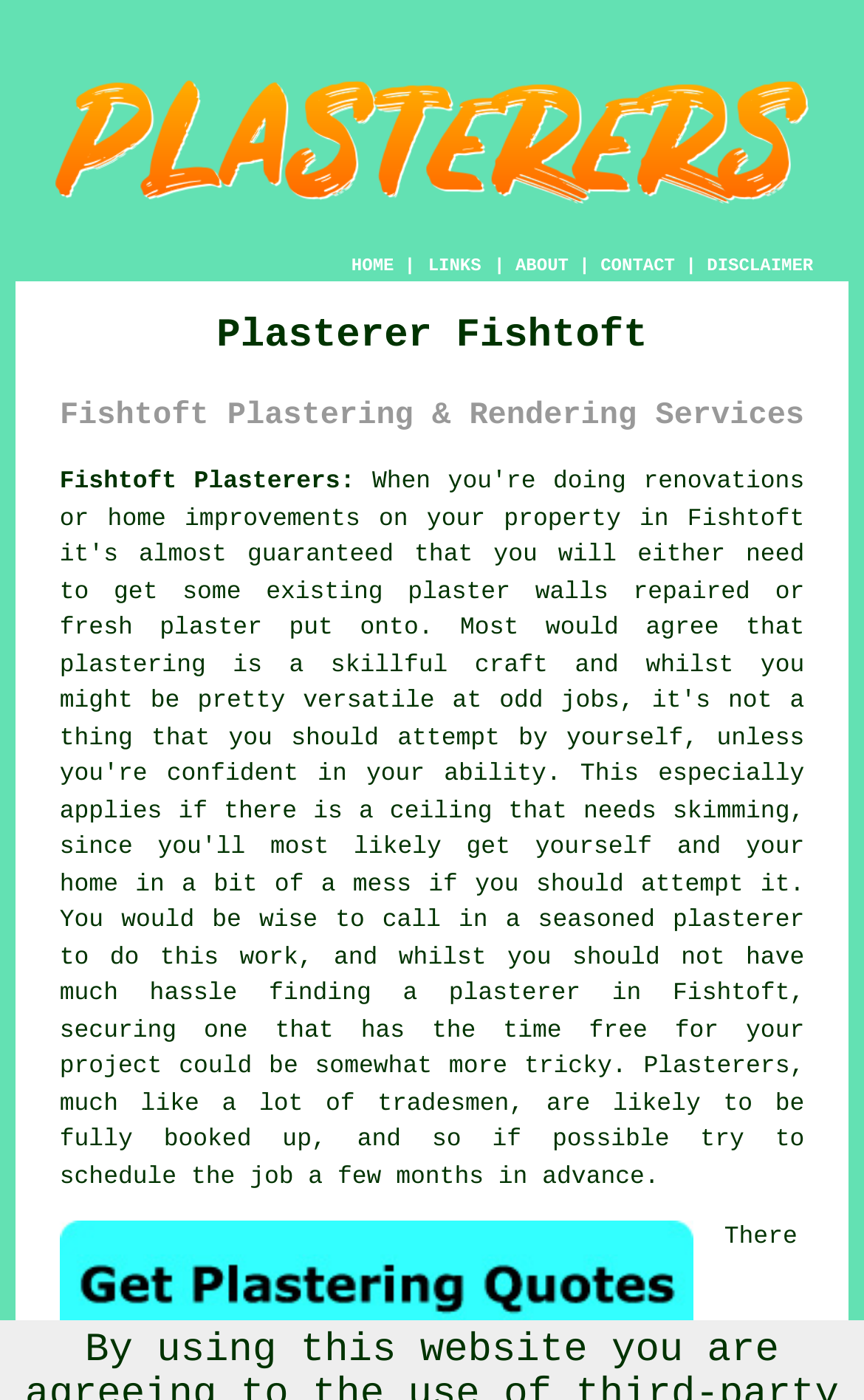Using the webpage screenshot and the element description Fishtoft Plasterers:, determine the bounding box coordinates. Specify the coordinates in the format (top-left x, top-left y, bottom-right x, bottom-right y) with values ranging from 0 to 1.

[0.069, 0.336, 0.411, 0.355]